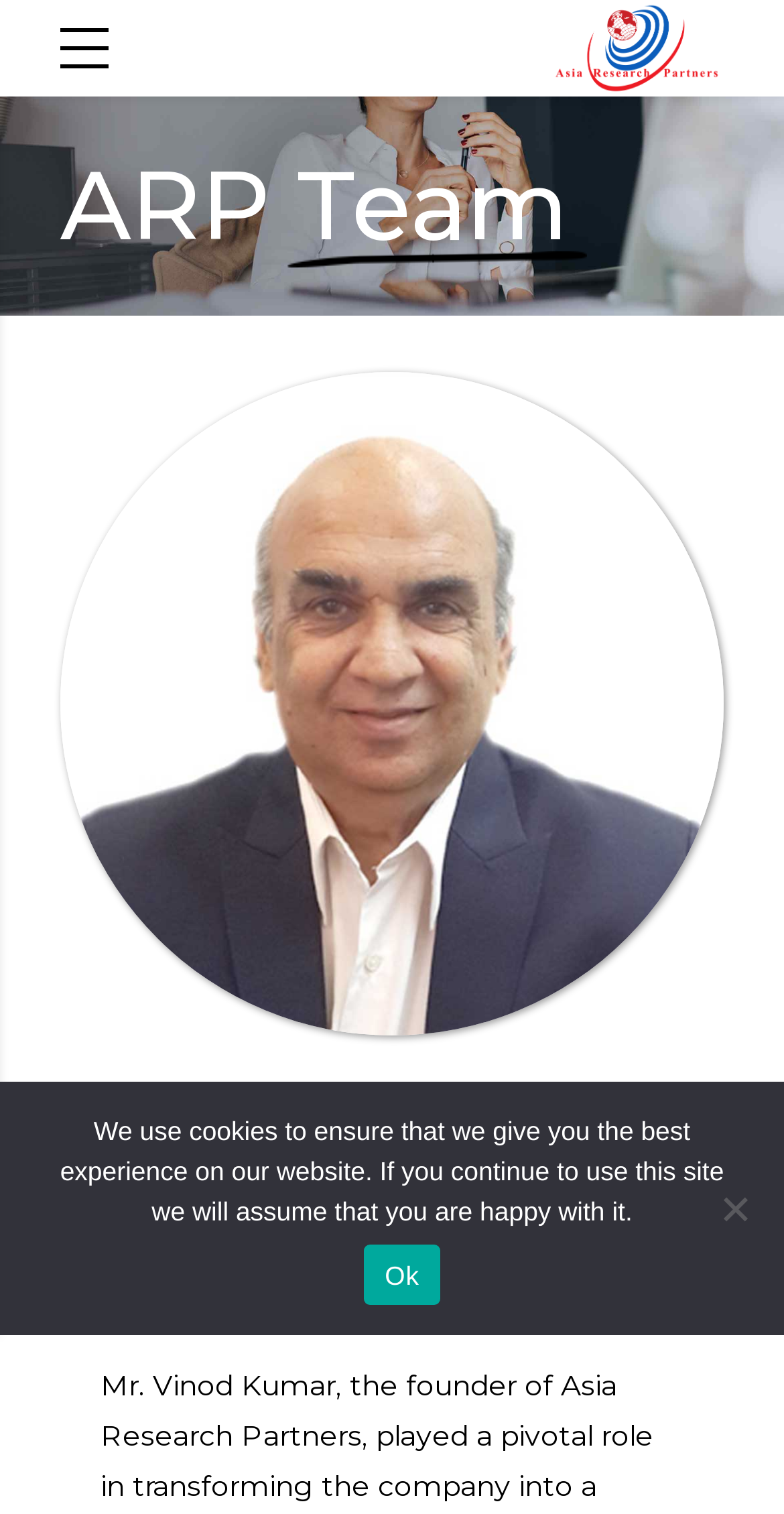Using the element description: "Business", determine the bounding box coordinates. The coordinates should be in the format [left, top, right, bottom], with values between 0 and 1.

None